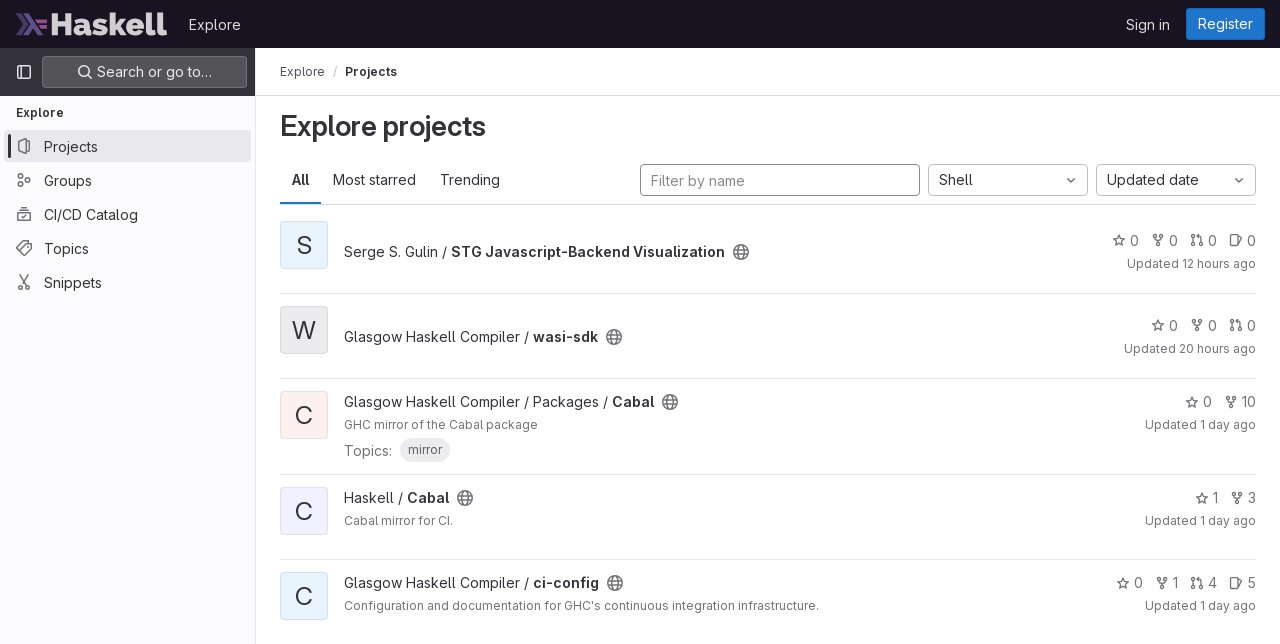Use one word or a short phrase to answer the question provided: 
What is the name of the first project?

Serge S. Gulin / STG Javascript-Backend Visualization